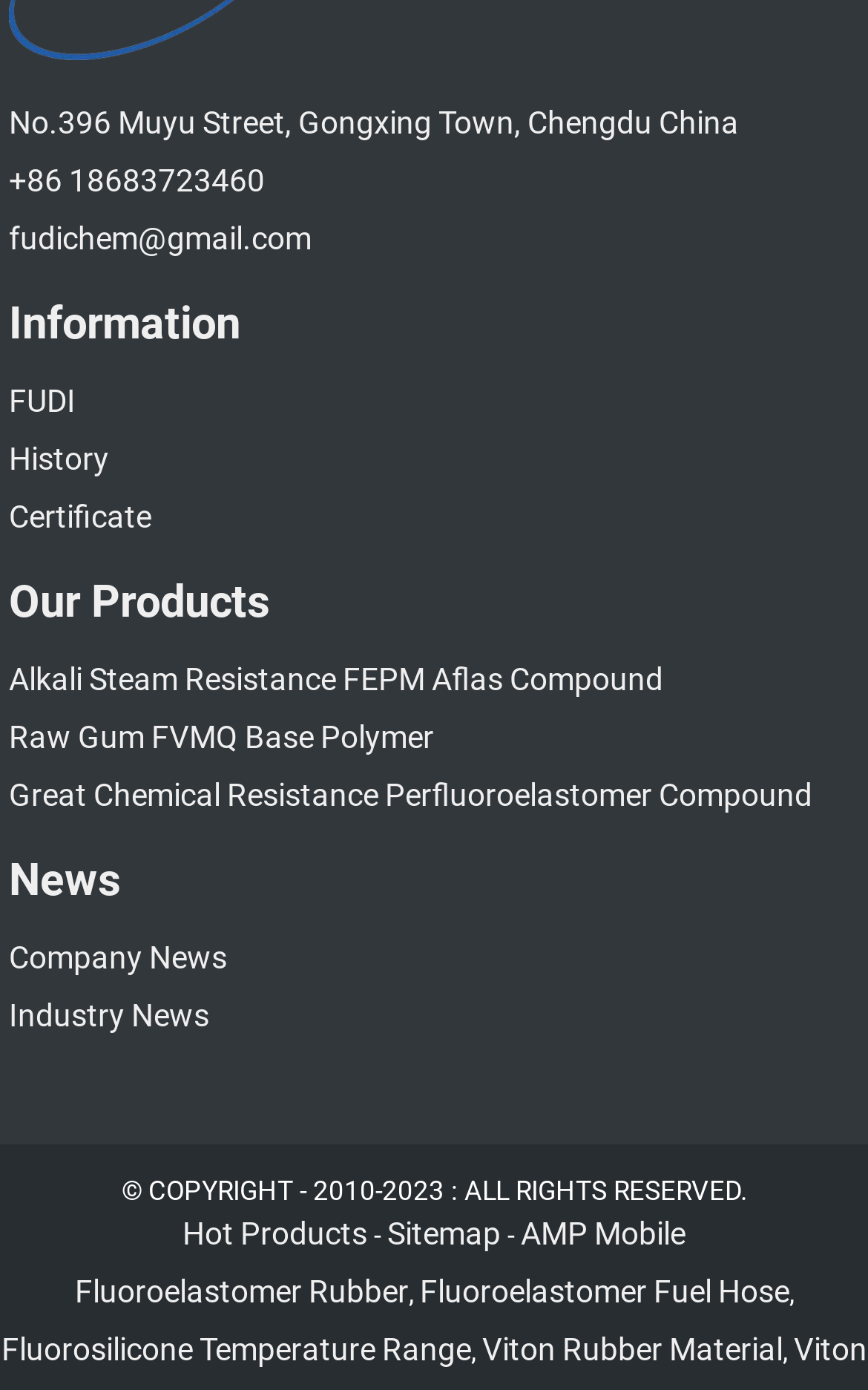Identify the bounding box coordinates of the region I need to click to complete this instruction: "Check company news".

[0.01, 0.668, 0.261, 0.71]